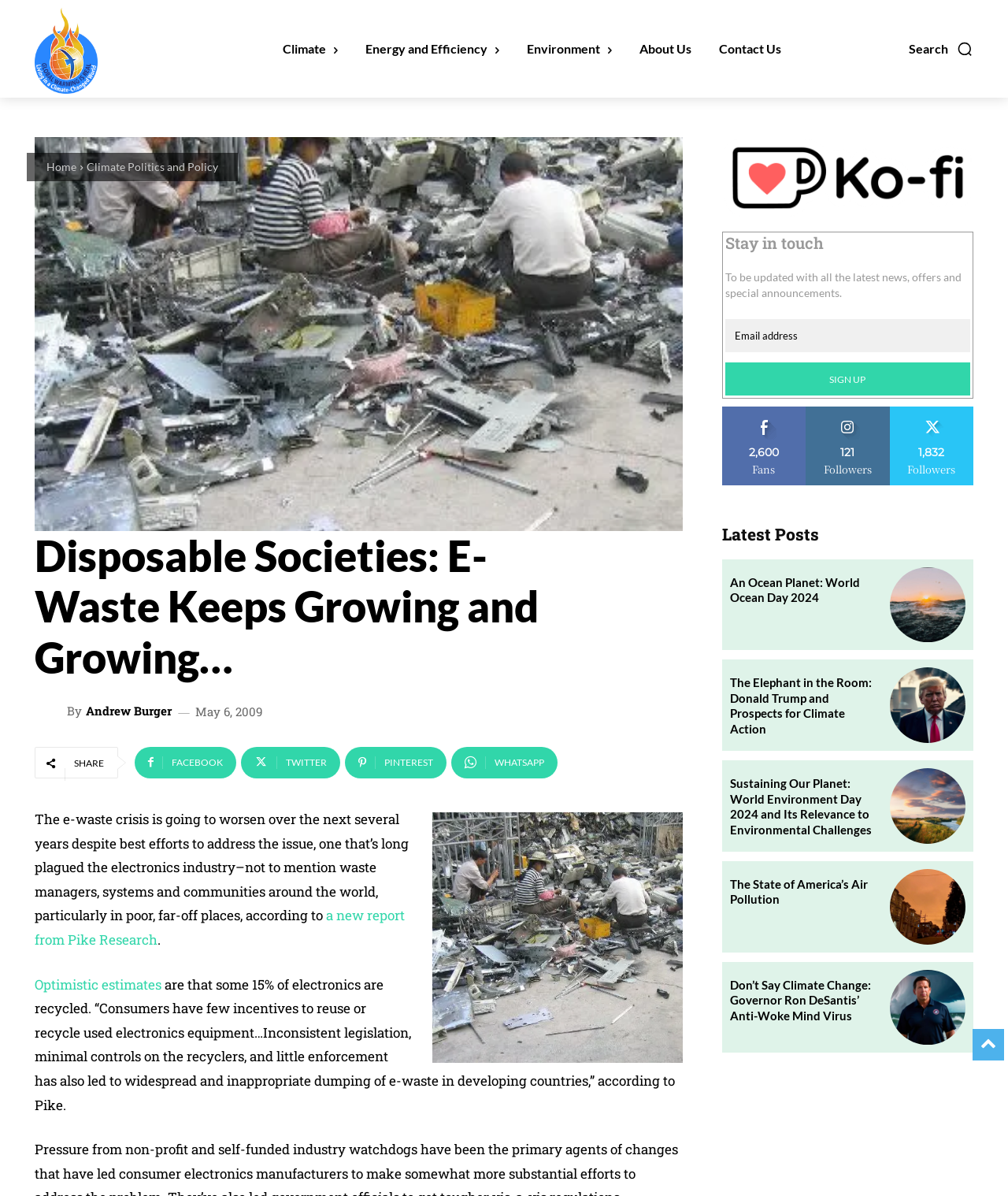Show the bounding box coordinates of the region that should be clicked to follow the instruction: "Sign up for the newsletter."

[0.719, 0.303, 0.962, 0.331]